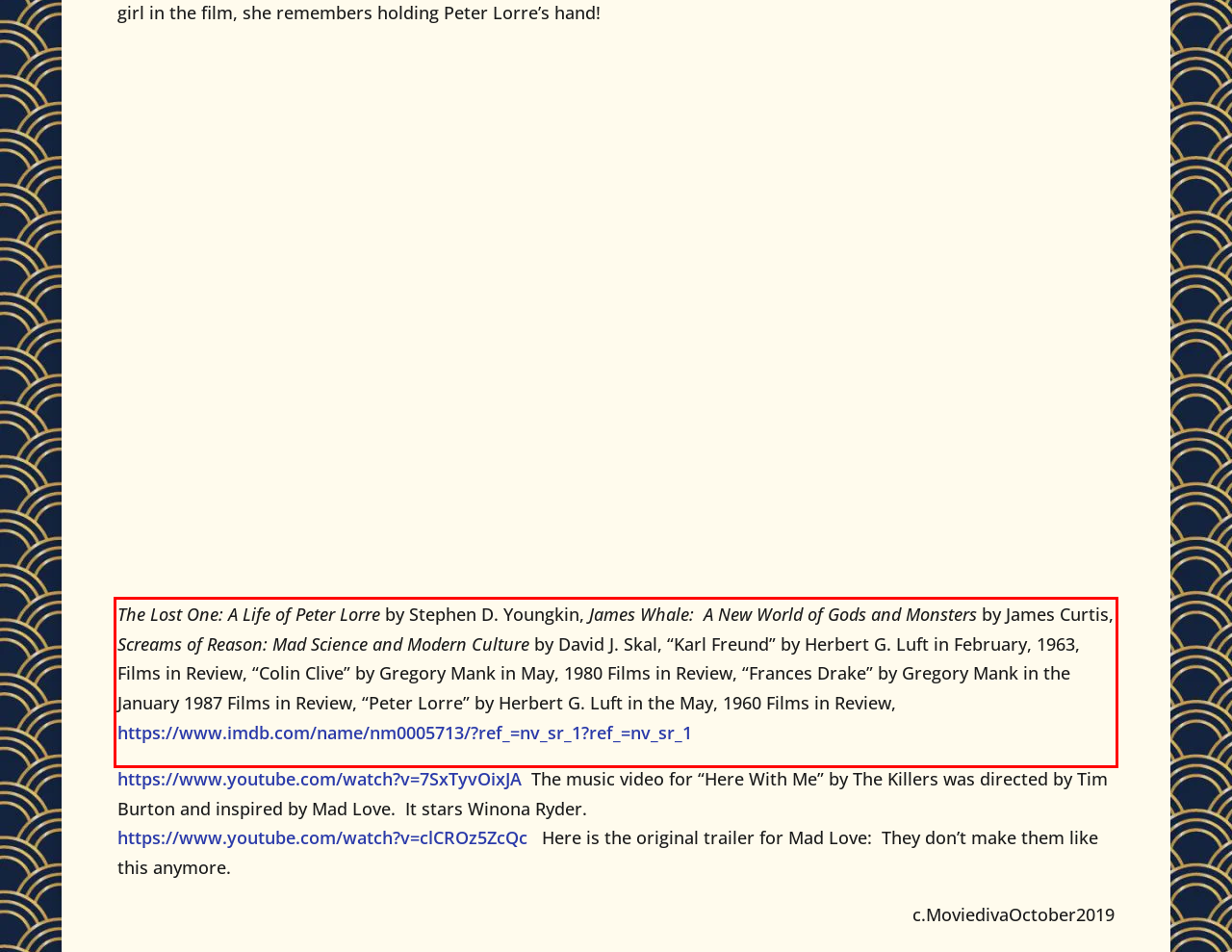Please identify and extract the text from the UI element that is surrounded by a red bounding box in the provided webpage screenshot.

The Lost One: A Life of Peter Lorre by Stephen D. Youngkin, James Whale: A New World of Gods and Monsters by James Curtis, Screams of Reason: Mad Science and Modern Culture by David J. Skal, “Karl Freund” by Herbert G. Luft in February, 1963, Films in Review, “Colin Clive” by Gregory Mank in May, 1980 Films in Review, “Frances Drake” by Gregory Mank in the January 1987 Films in Review, “Peter Lorre” by Herbert G. Luft in the May, 1960 Films in Review, https://www.imdb.com/name/nm0005713/?ref_=nv_sr_1?ref_=nv_sr_1